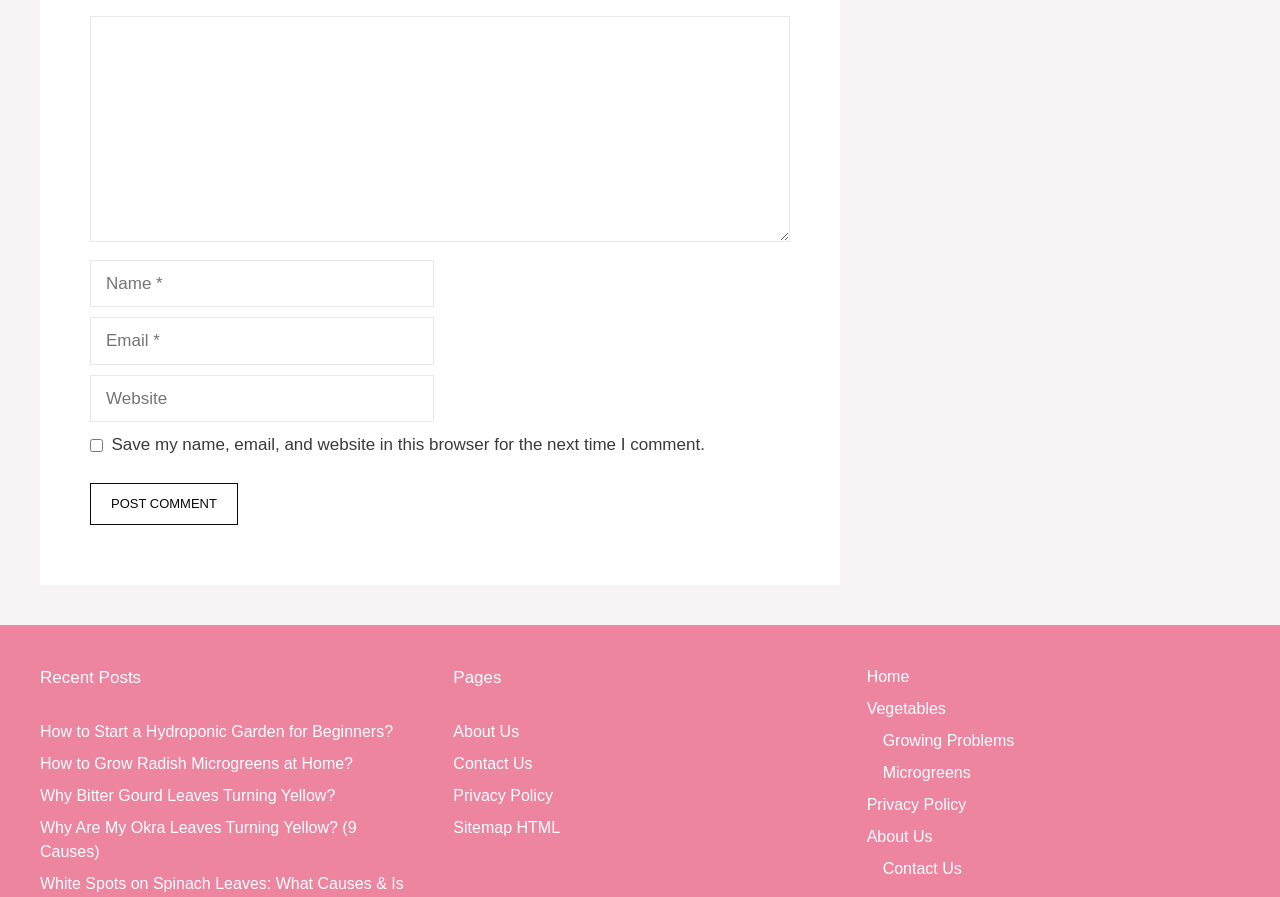Given the following UI element description: "parent_node: Comment name="url" placeholder="Website"", find the bounding box coordinates in the webpage screenshot.

[0.07, 0.418, 0.339, 0.471]